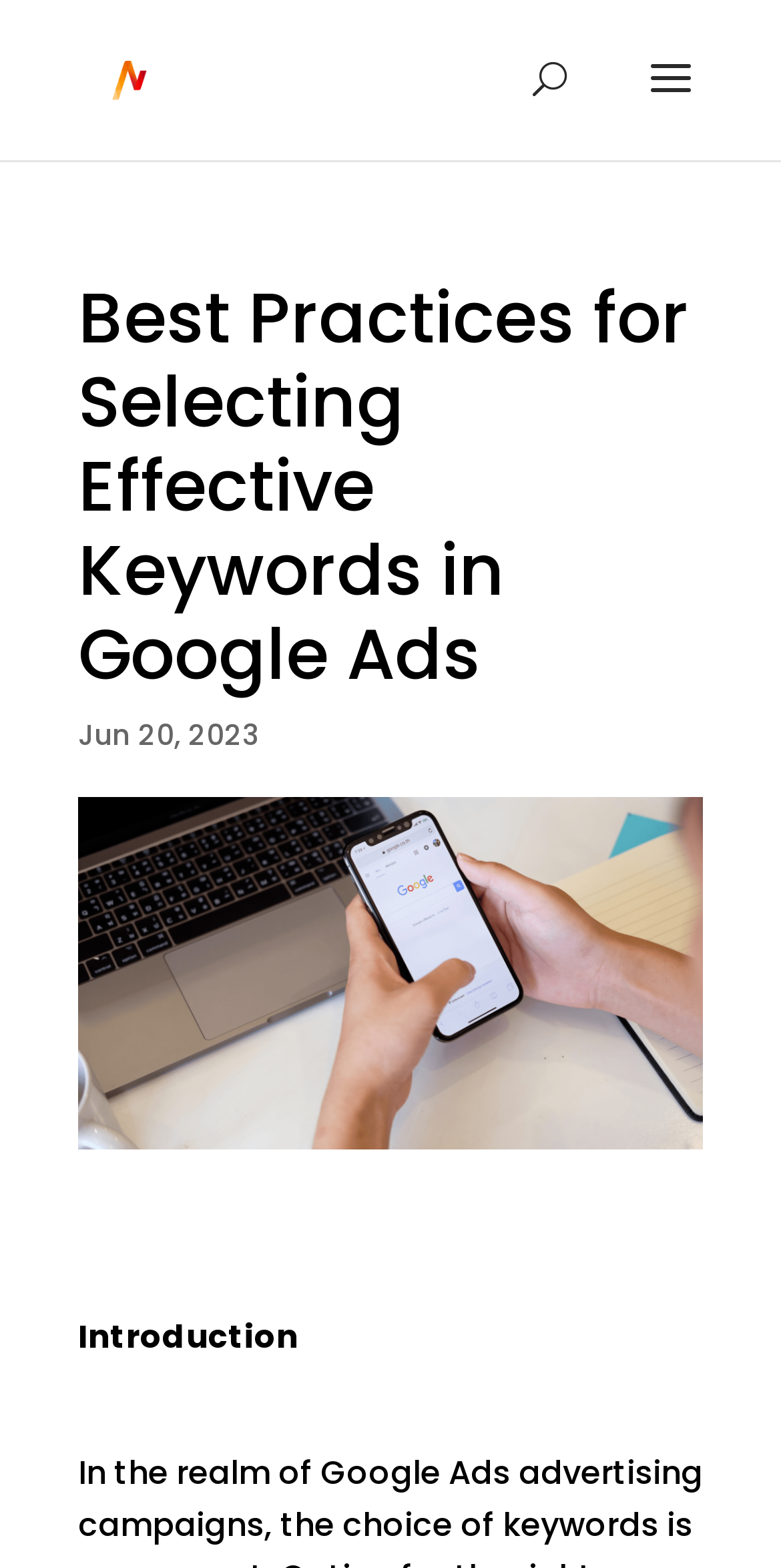Find the bounding box coordinates for the HTML element specified by: "alt="Ascension Numérique"".

[0.11, 0.035, 0.221, 0.064]